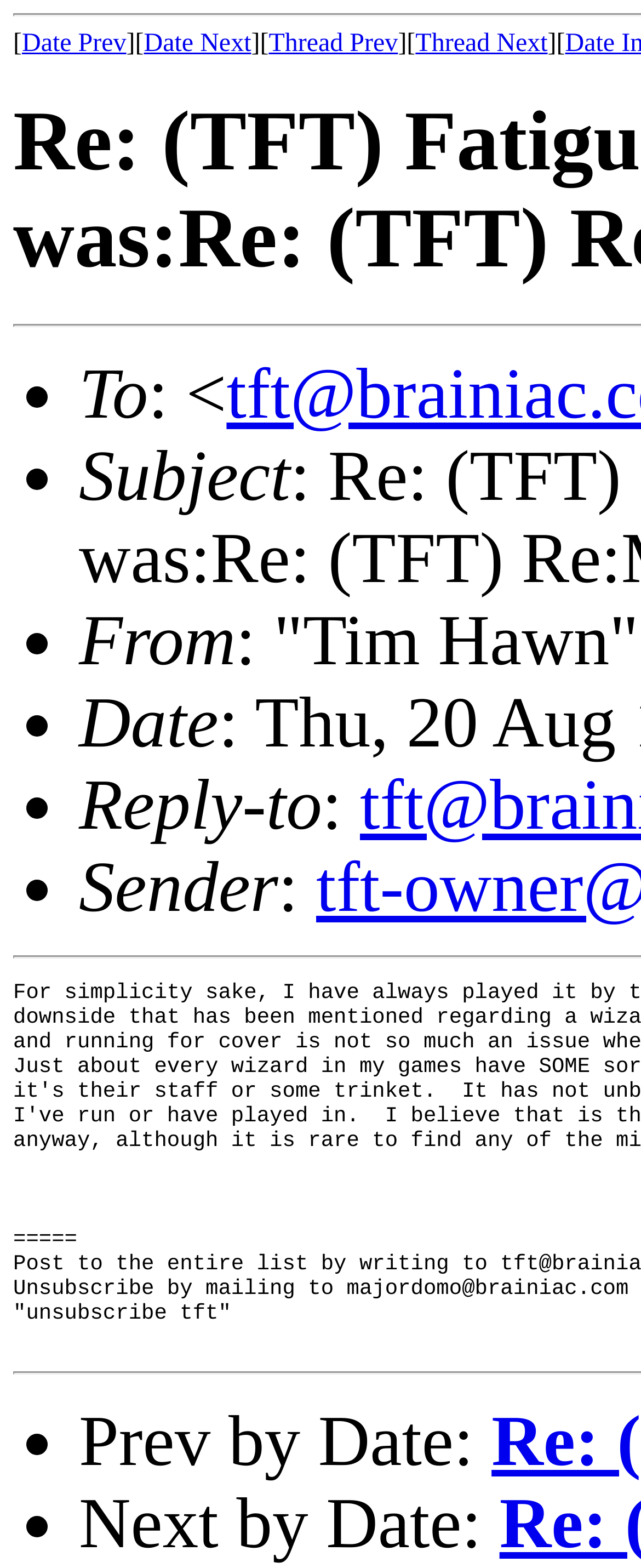Reply to the question with a single word or phrase:
How many list markers are there?

7